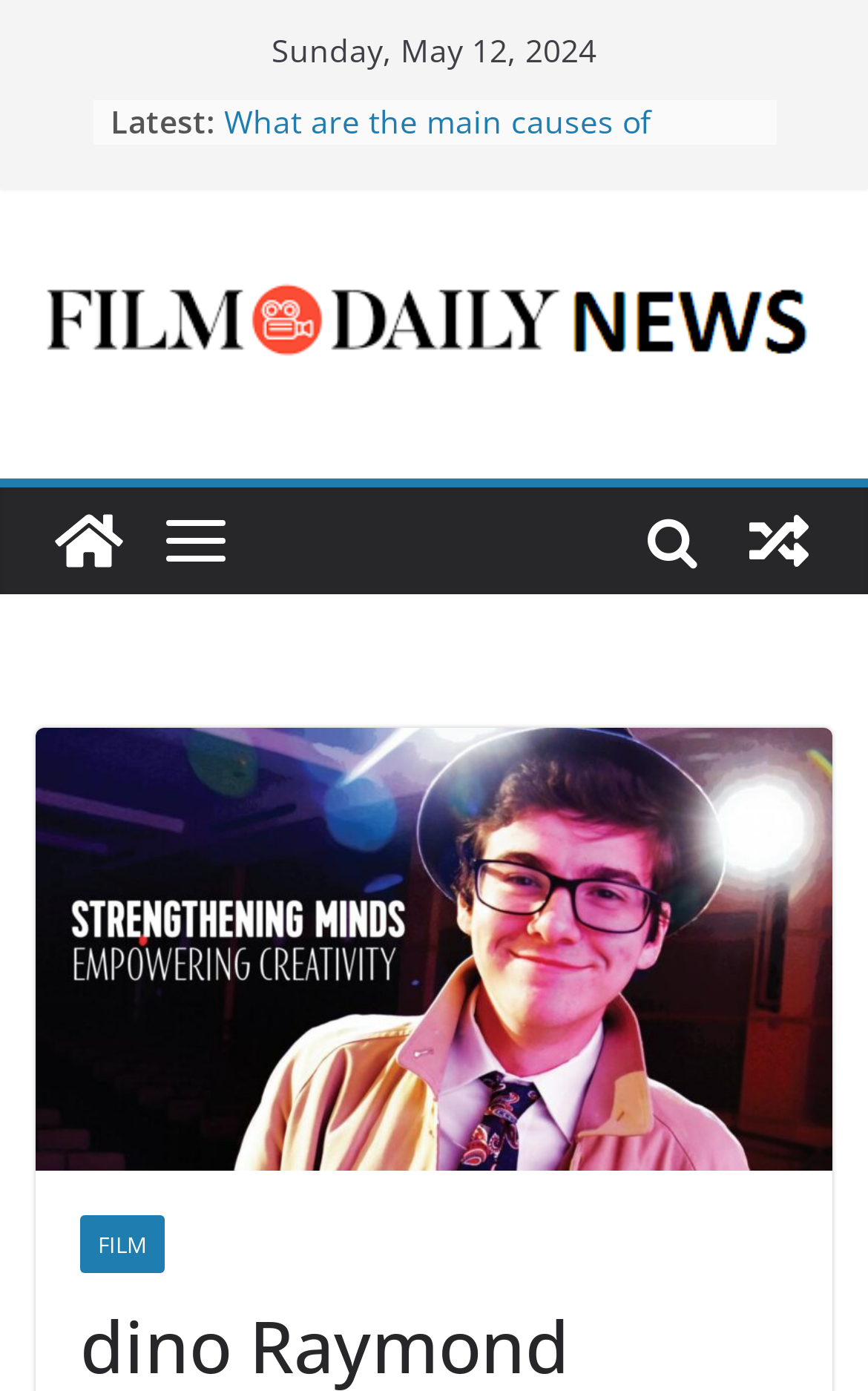Please provide a short answer using a single word or phrase for the question:
How many links are on the webpage?

9